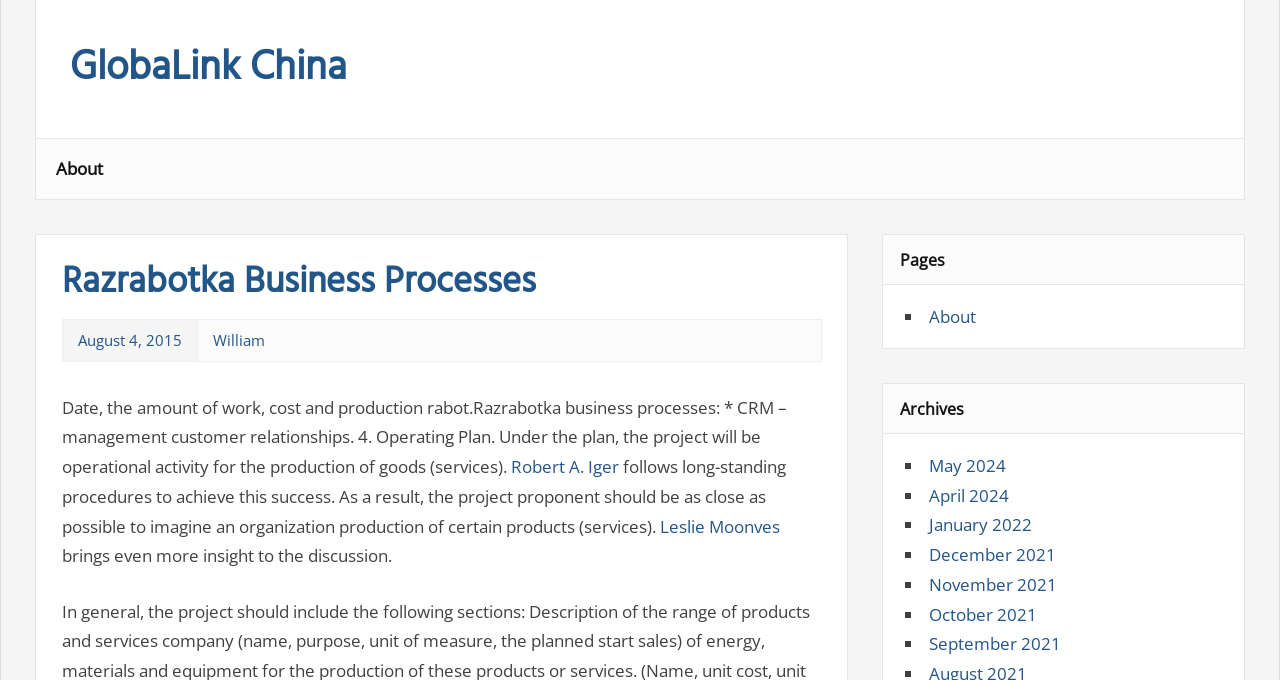Provide the bounding box coordinates of the section that needs to be clicked to accomplish the following instruction: "read post from August 4, 2015."

[0.061, 0.486, 0.142, 0.515]